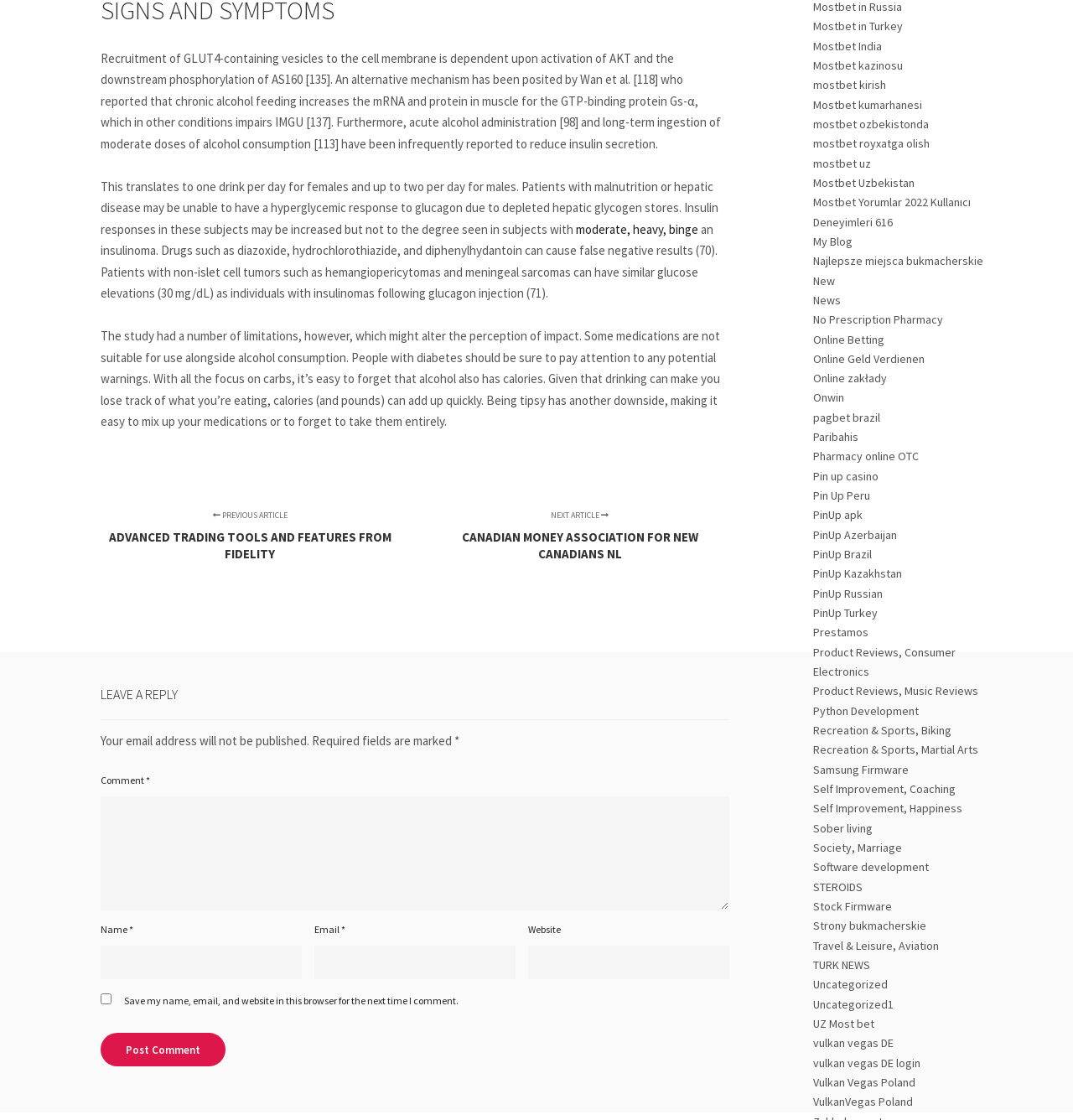What is the topic of the article?
Please interpret the details in the image and answer the question thoroughly.

Based on the content of the webpage, the article appears to be discussing the relationship between alcohol consumption and diabetes, including the effects of alcohol on insulin secretion and glucose levels.